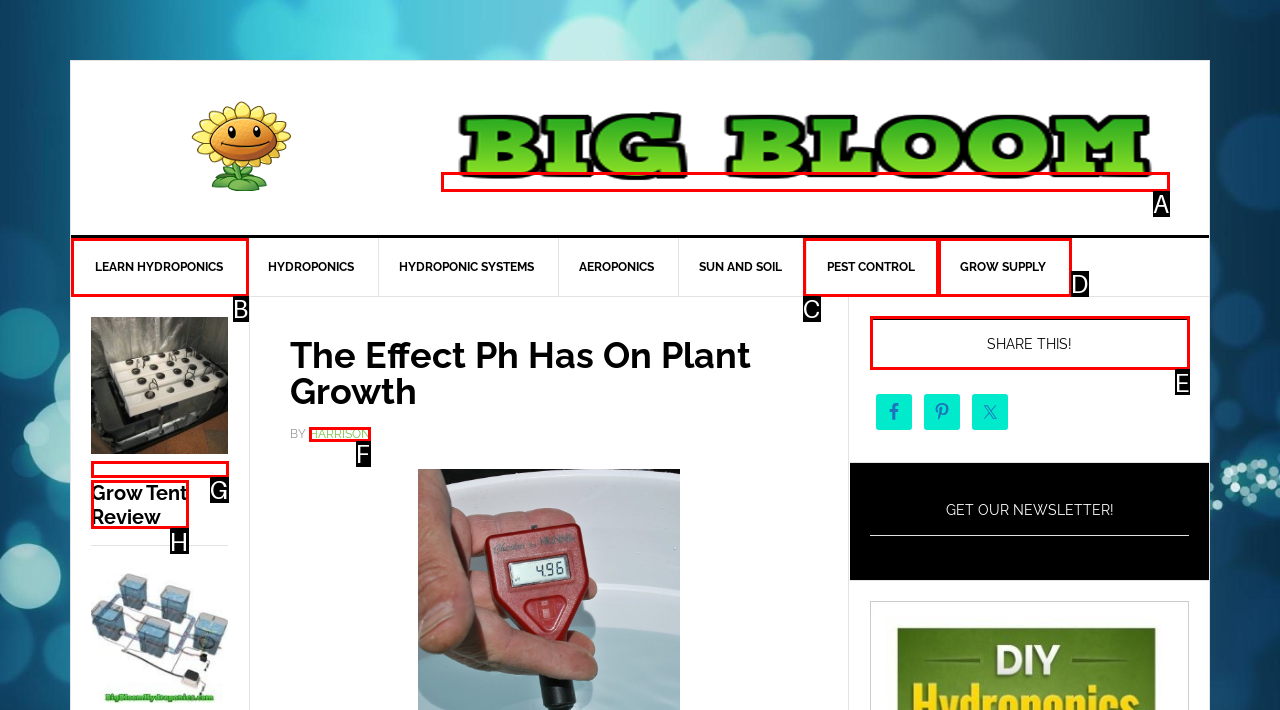Figure out which option to click to perform the following task: Click on the 'SHARE THIS!' button
Provide the letter of the correct option in your response.

E